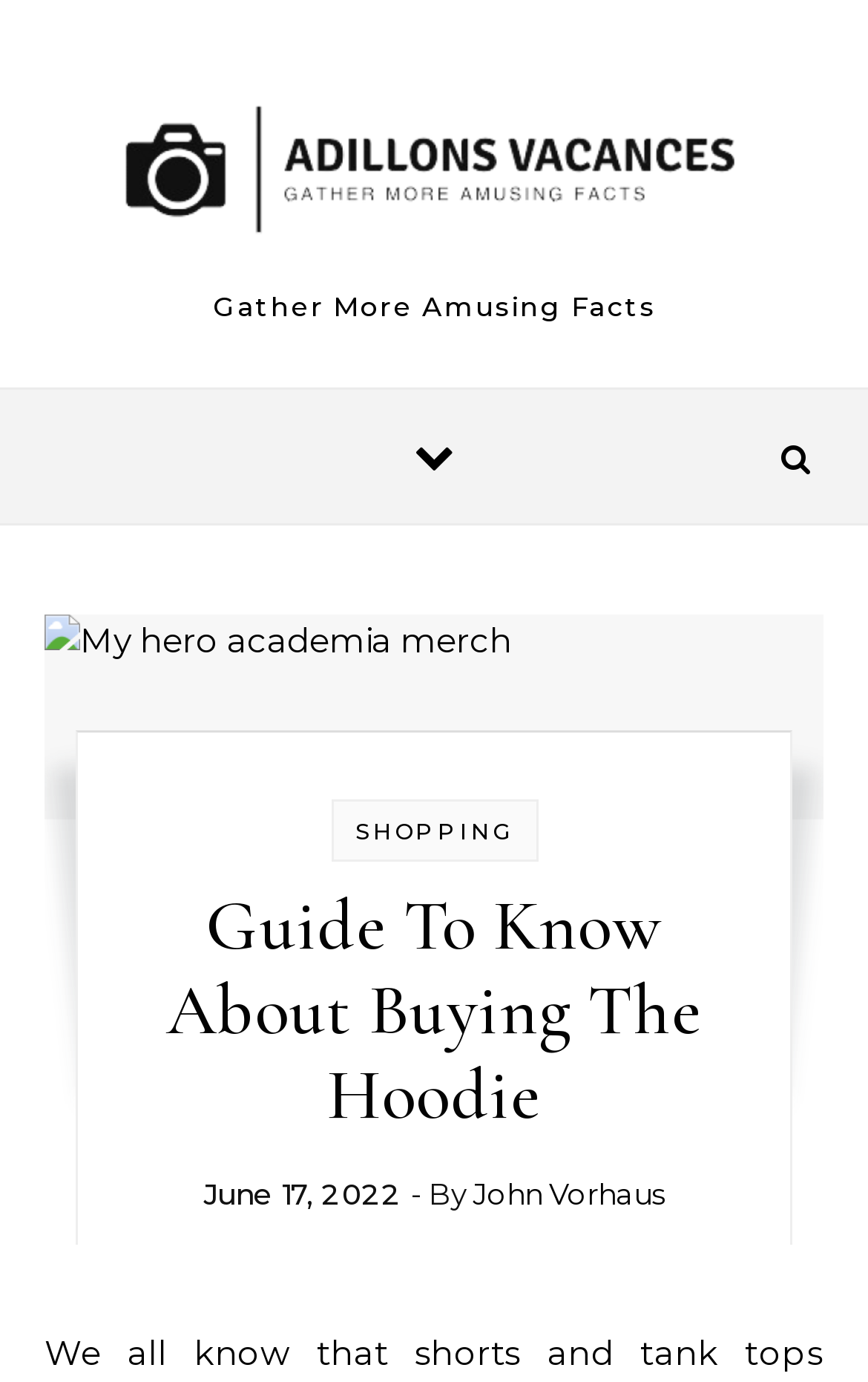Offer a detailed explanation of the webpage layout and contents.

The webpage is about a guide to buying hoodies, specifically focused on the topic "Guide To Know About Buying The Hoodie". At the top, there is a logo of "Adillons Vacances" with a link to the website, accompanied by an image. Below the logo, there is a static text "Gather More Amusing Facts".

On the left side of the page, there are two buttons, one with a search icon and the other with a shopping cart icon. The shopping cart icon is accompanied by an image related to "My hero academia merch".

The main content of the page is divided into sections, with a header that reads "Guide To Know About Buying The Hoodie". Below the header, there is a link to "SHOPPING" and a static text displaying the date "June 17, 2022". The author of the guide, "John Vorhaus", is credited below the date.

Overall, the webpage appears to be a blog post or article about buying hoodies, with a focus on providing informative content to the reader.